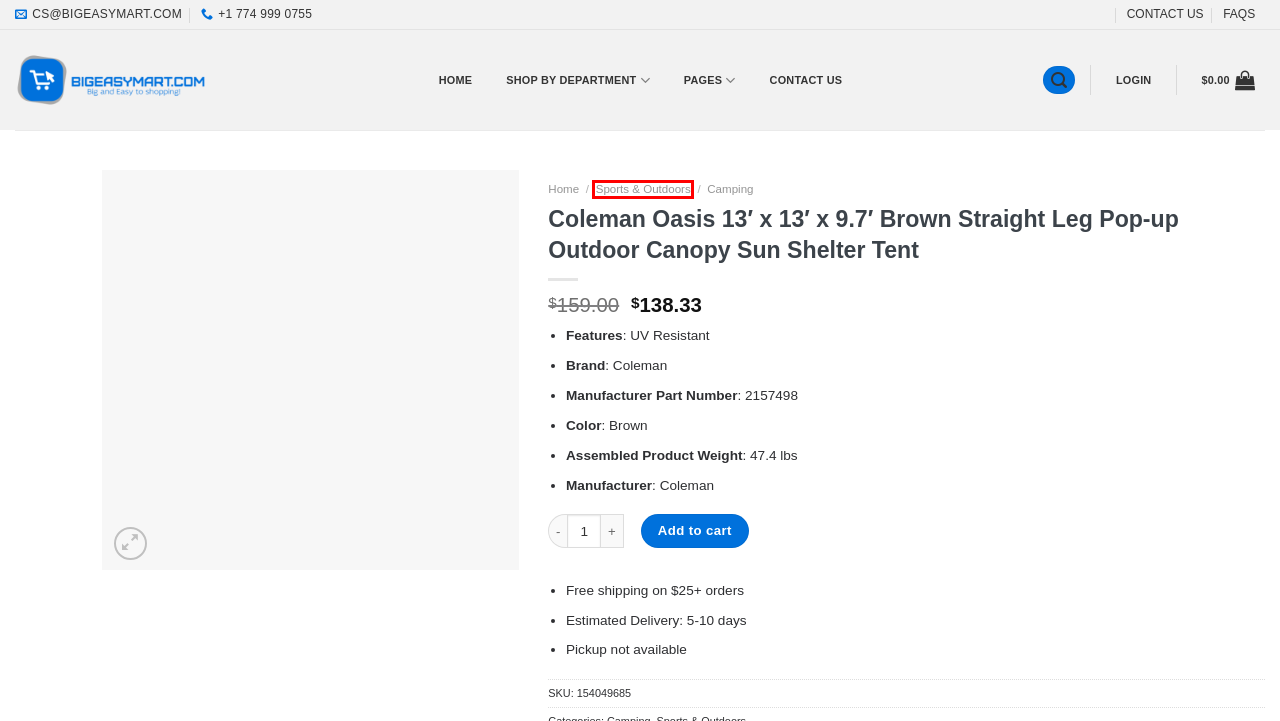Look at the screenshot of a webpage, where a red bounding box highlights an element. Select the best description that matches the new webpage after clicking the highlighted element. Here are the candidates:
A. Automotive | BigEasyMart.com
B. My Account | BigEasyMart.com
C. About Us | BigEasyMart.com
D. Sports & Outdoors | BigEasyMart.com
E. Lodge Cast Iron Outdoor Collapsible Cooking Table | BigEasyMart.com
F. Books | BigEasyMart.com
G. Tools & Home Improvement | BigEasyMart.com
H. Household Essentials | BigEasyMart.com

D